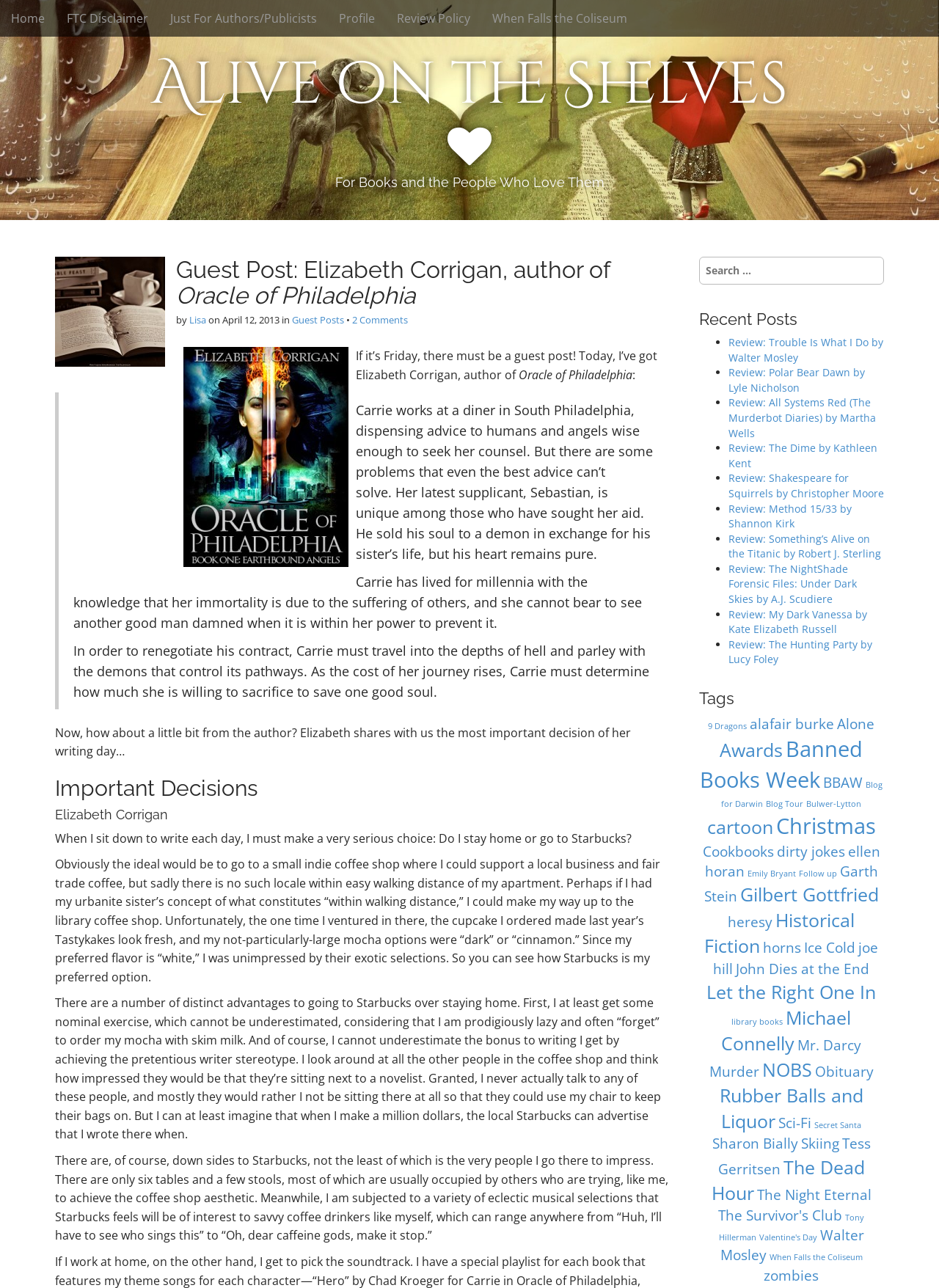Illustrate the webpage thoroughly, mentioning all important details.

This webpage is a blog post featuring a guest author, Elizabeth Corrigan, who wrote "Oracle of Philadelphia". The top section of the page has a navigation menu with links to "Home", "FTC Disclaimer", "Just For Authors/Publicists", "Profile", "Review Policy", and "When Falls the Coliseum". 

Below the navigation menu, there is a heading "Alive on the Shelves" followed by a subheading "For Books and the People Who Love Them". The main content of the page is a guest post by Elizabeth Corrigan, which includes a brief introduction by the blog owner, Lisa. The introduction mentions that Elizabeth Corrigan is the author of "Oracle of Philadelphia" and provides a brief summary of the book.

The guest post itself is divided into two sections. The first section is a blockquote that summarizes the book "Oracle of Philadelphia", describing the main character Carrie and her struggles. The second section is written by Elizabeth Corrigan, who shares her thoughts on the most important decision of her writing day, which is whether to stay home or go to Starbucks. She humorously describes the pros and cons of each option, including the benefits of getting exercise and achieving the "pretentious writer stereotype" at Starbucks, as well as the downsides of dealing with eclectic music and limited seating.

On the right-hand side of the page, there is a search bar and a list of recent posts, including reviews of various books. Below the recent posts, there is a list of tags, which are links to other blog posts categorized by topic.